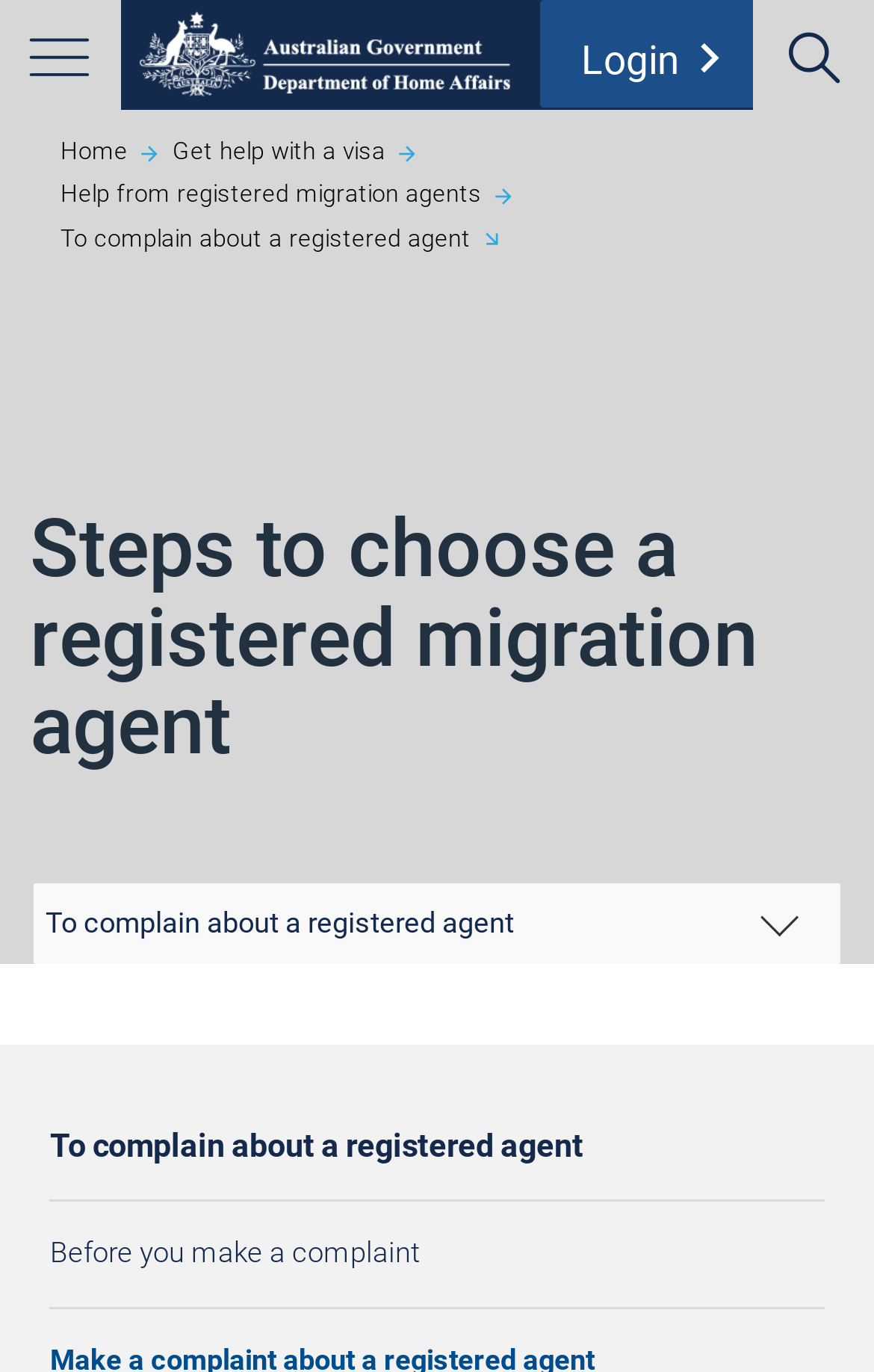What is the purpose of this webpage?
Please provide a single word or phrase in response based on the screenshot.

To lodge a complaint